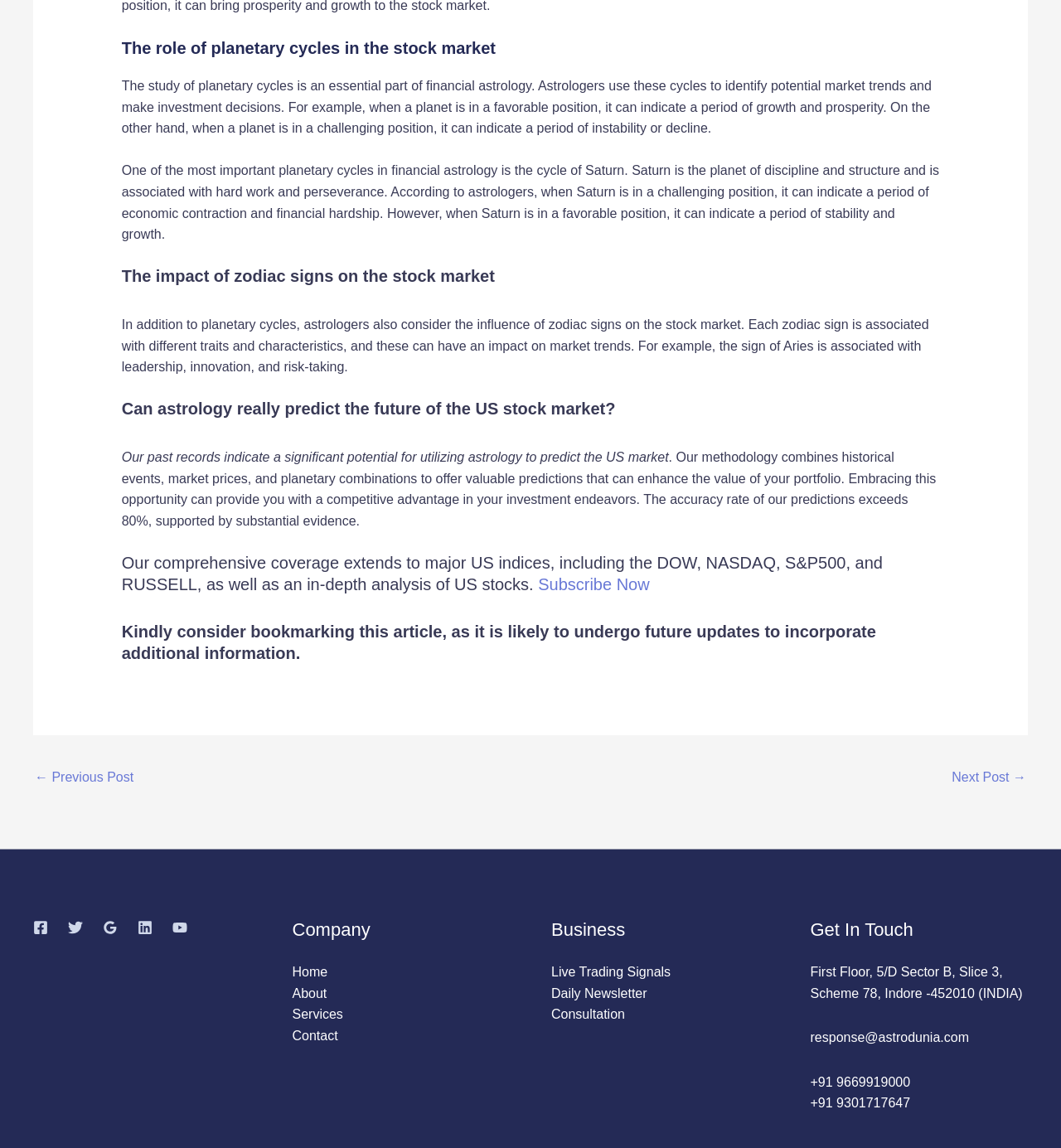Identify the bounding box coordinates of the area you need to click to perform the following instruction: "Subscribe to the newsletter".

[0.507, 0.501, 0.612, 0.517]